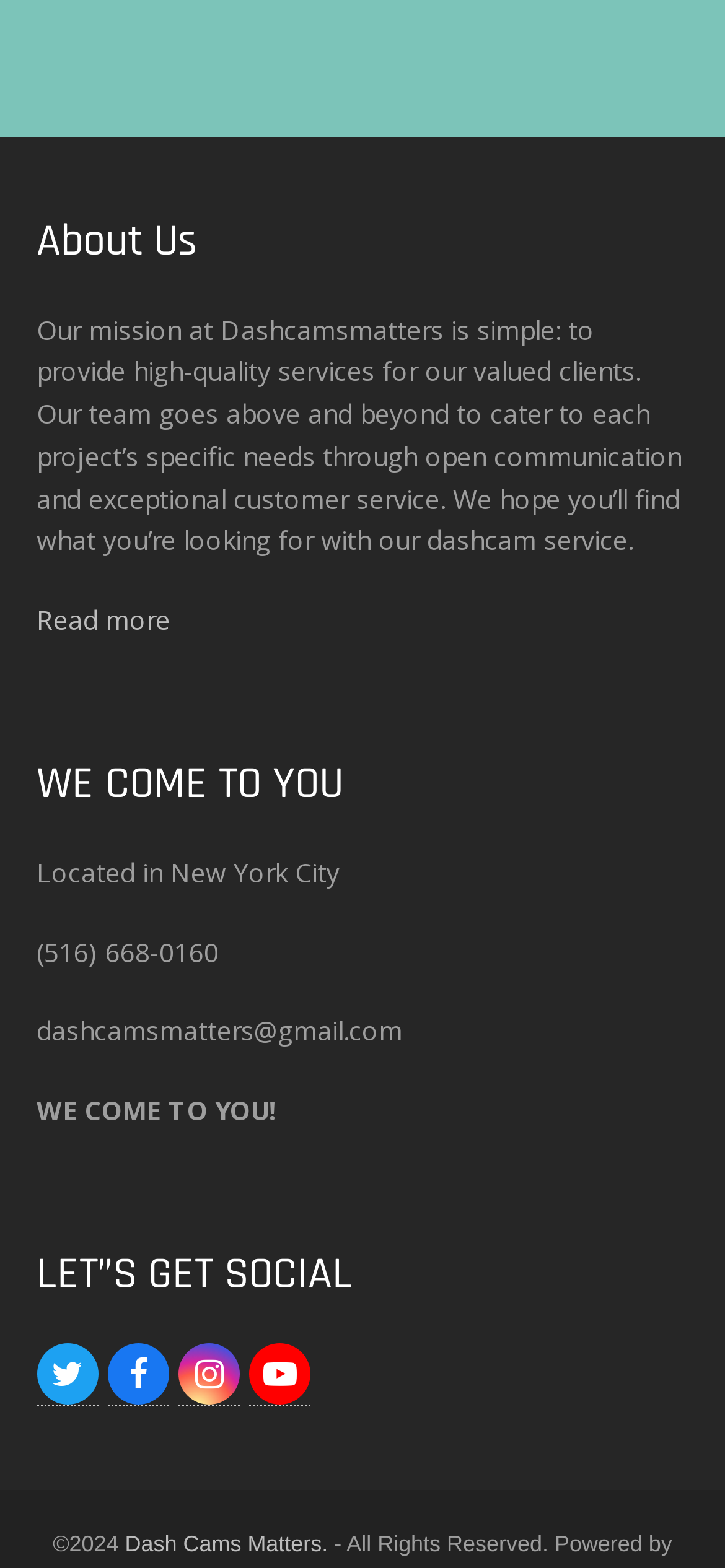Respond to the following question with a brief word or phrase:
What is the email address of Dashcamsmatters?

dashcamsmatters@gmail.com